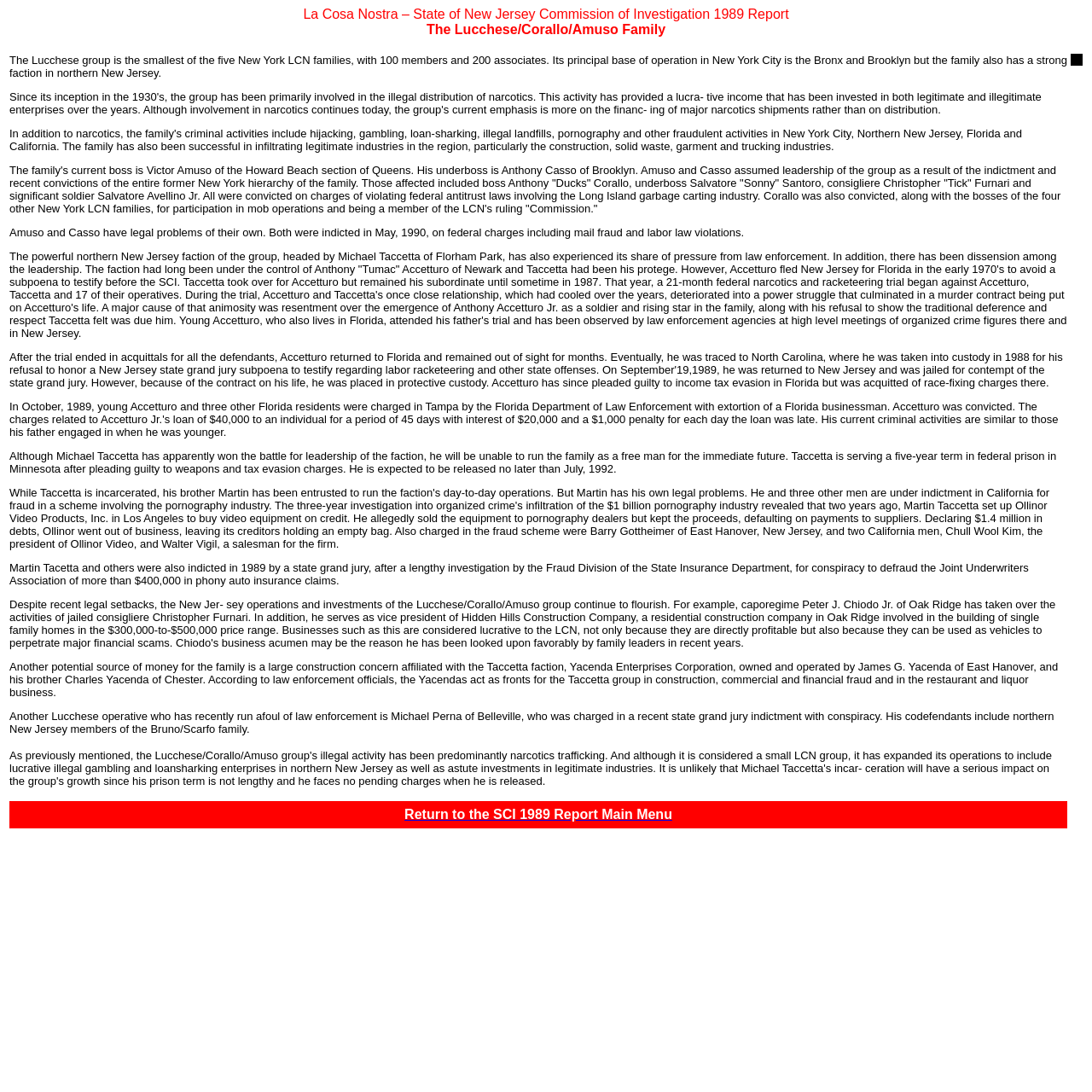Generate a thorough caption detailing the webpage content.

The webpage is about organized crime in New Jersey, specifically the Mafia, and features a report from the State of New Jersey Commission of Investigation in 1989. At the top of the page, there is a title "La Cosa Nostra – State of New Jersey Commission of Investigation 1989 Report" followed by a detailed text about the Lucchese/Corallo/Amuso family, one of the five New York LCN families. The text describes the family's history, its principal base of operation, and its criminal activities, including narcotics distribution, hijacking, gambling, loan-sharking, and fraudulent activities.

Below the title, there is a large block of text that occupies most of the page, providing in-depth information about the family's leadership, its involvement in various illegal activities, and its infiltration of legitimate industries. The text also mentions the family's current boss, Victor Amuso, and his underboss, Anthony Casso, as well as other key members and their legal problems.

At the bottom of the page, there is a link "Return to the SCI 1989 Report Main Menu" that allows users to navigate back to the main menu of the report. The link is located within a table cell, which is part of a larger table structure that organizes the content on the page. There are no images on the page, and the layout is primarily composed of text and tables.